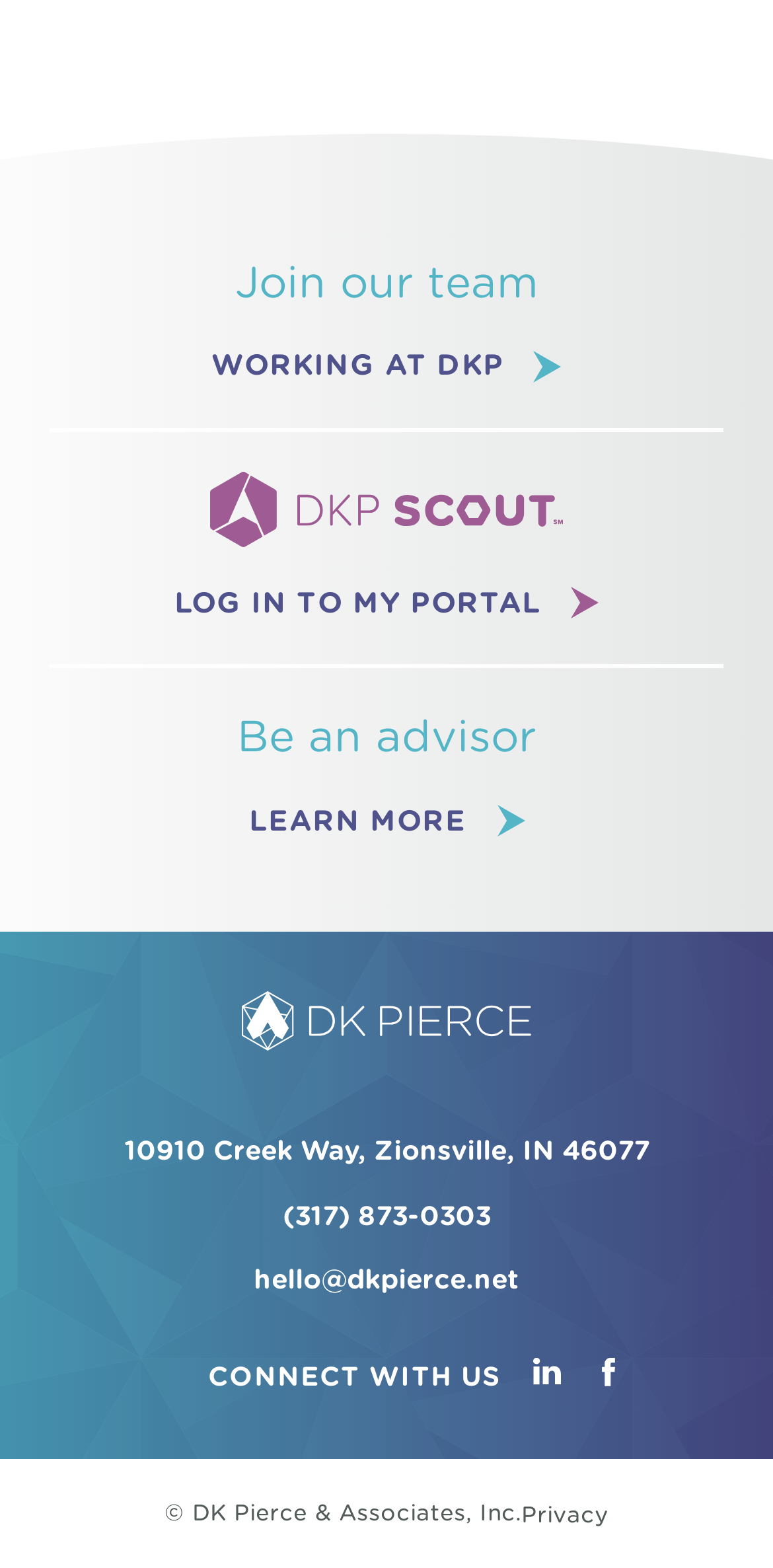What is the phone number of the company?
Based on the screenshot, answer the question with a single word or phrase.

(317) 873-0303